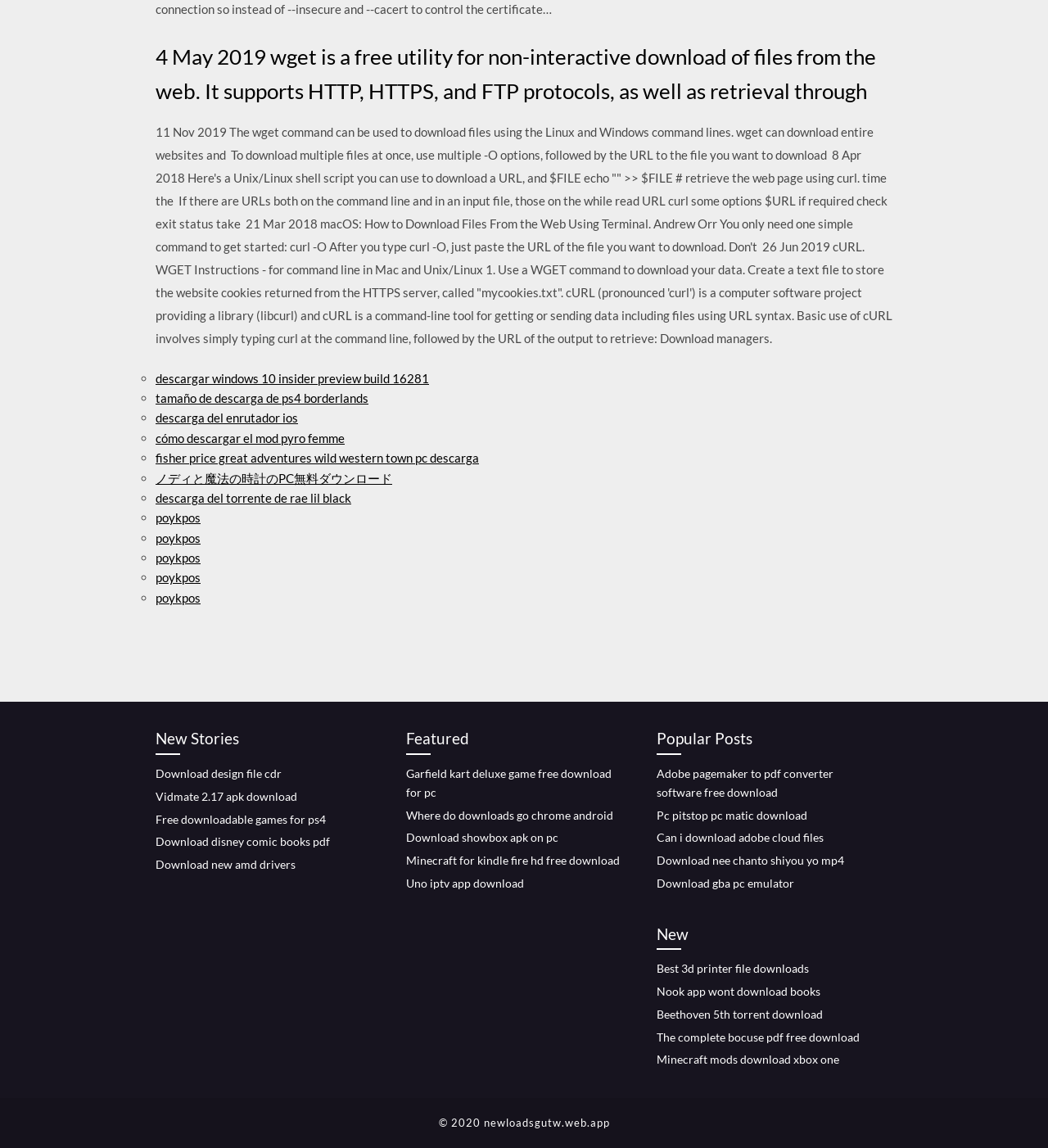For the given element description descarga del enrutador ios, determine the bounding box coordinates of the UI element. The coordinates should follow the format (top-left x, top-left y, bottom-right x, bottom-right y) and be within the range of 0 to 1.

[0.148, 0.358, 0.284, 0.37]